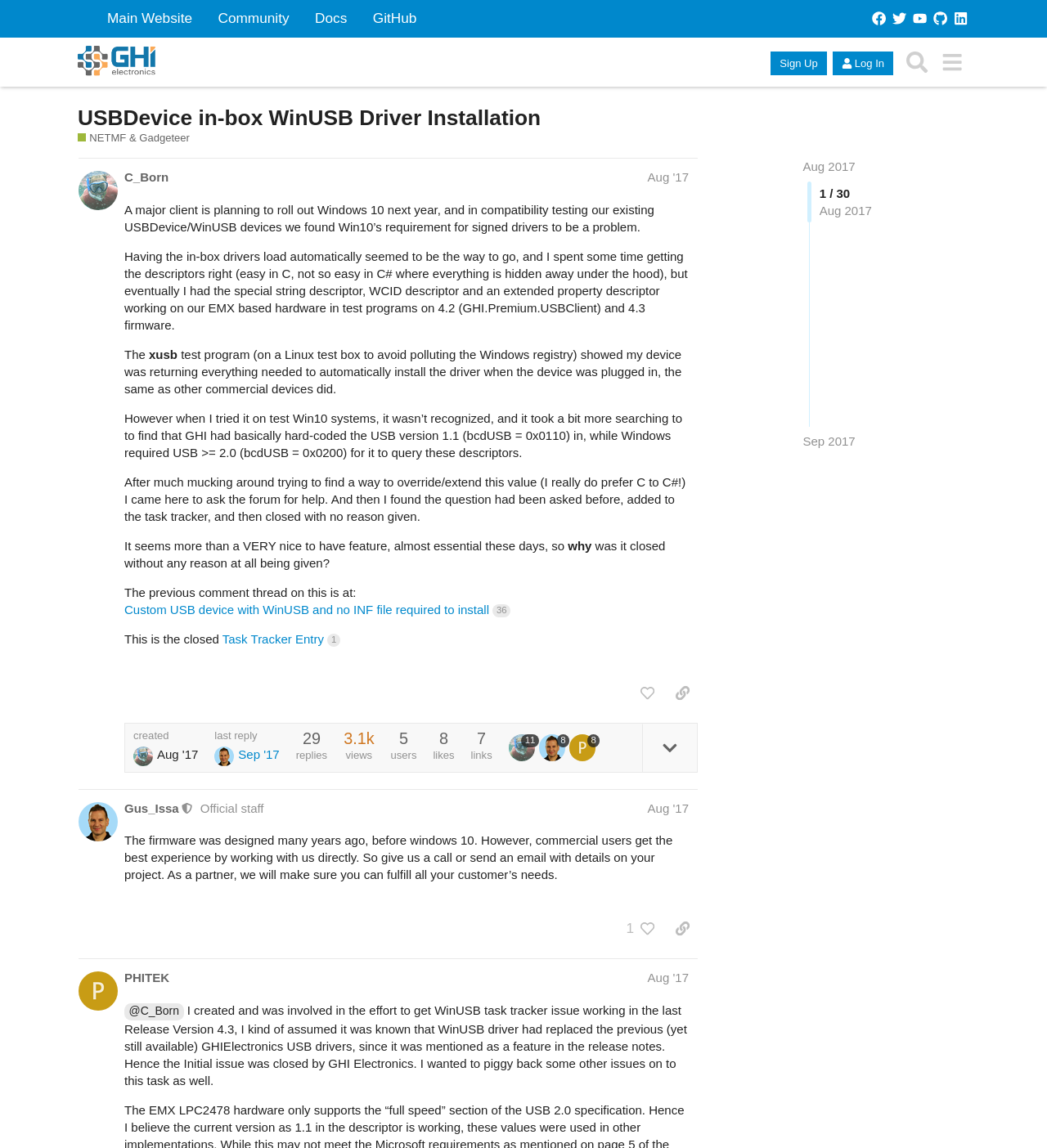Based on the element description parent_node: Aug '17, identify the bounding box coordinates for the UI element. The coordinates should be in the format (top-left x, top-left y, bottom-right x, bottom-right y) and within the 0 to 1 range.

[0.127, 0.651, 0.15, 0.663]